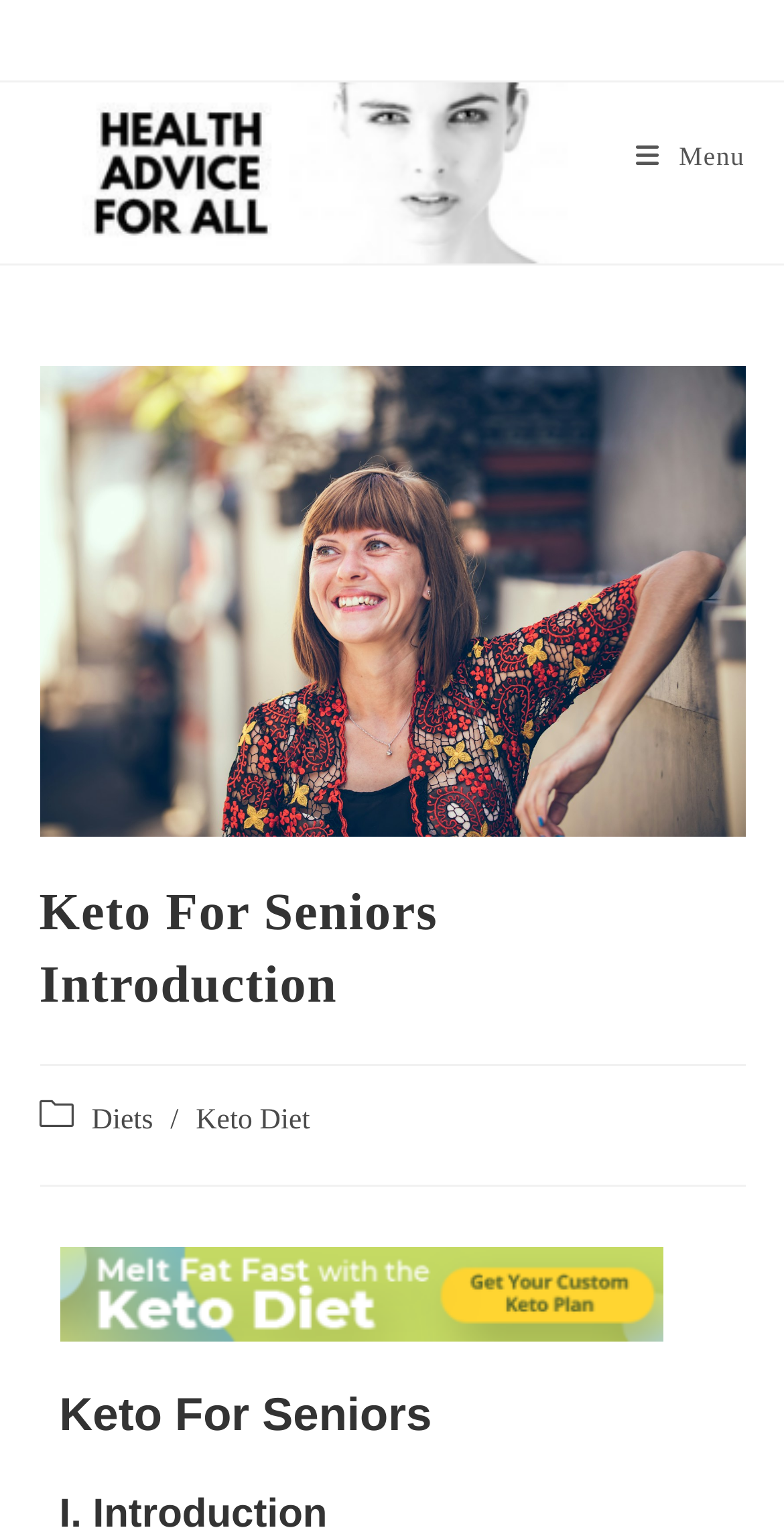What is the main topic of this webpage?
Utilize the image to construct a detailed and well-explained answer.

Based on the webpage structure and content, I can see that the main topic is related to the ketogenic diet, specifically for seniors. The heading 'Keto For Seniors Introduction' and the links 'Keto Diet' and 'Diets' suggest that the webpage is focused on providing information about the keto diet for seniors.